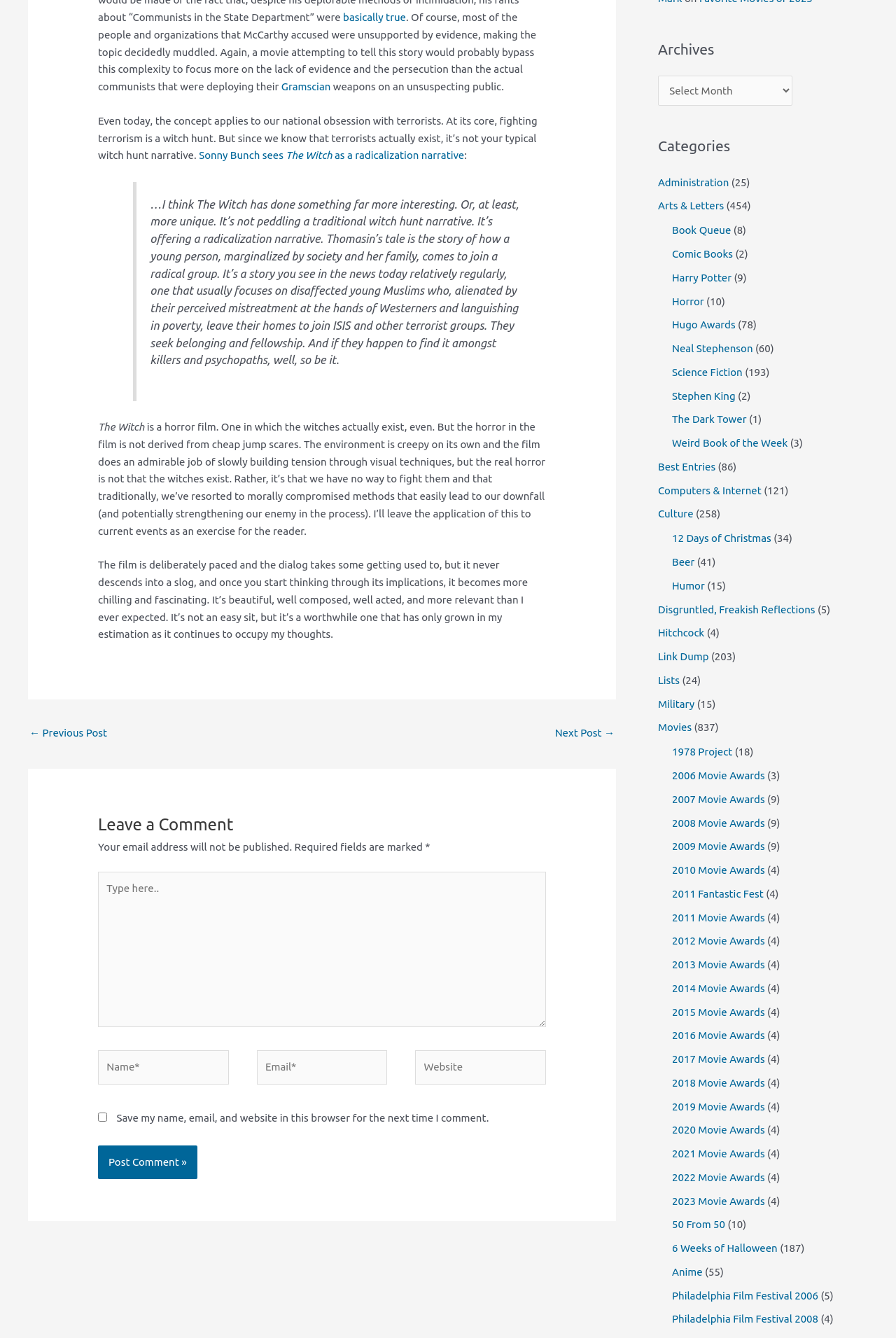Identify the bounding box coordinates of the clickable region to carry out the given instruction: "Click the 'Administration' link".

[0.734, 0.132, 0.814, 0.141]